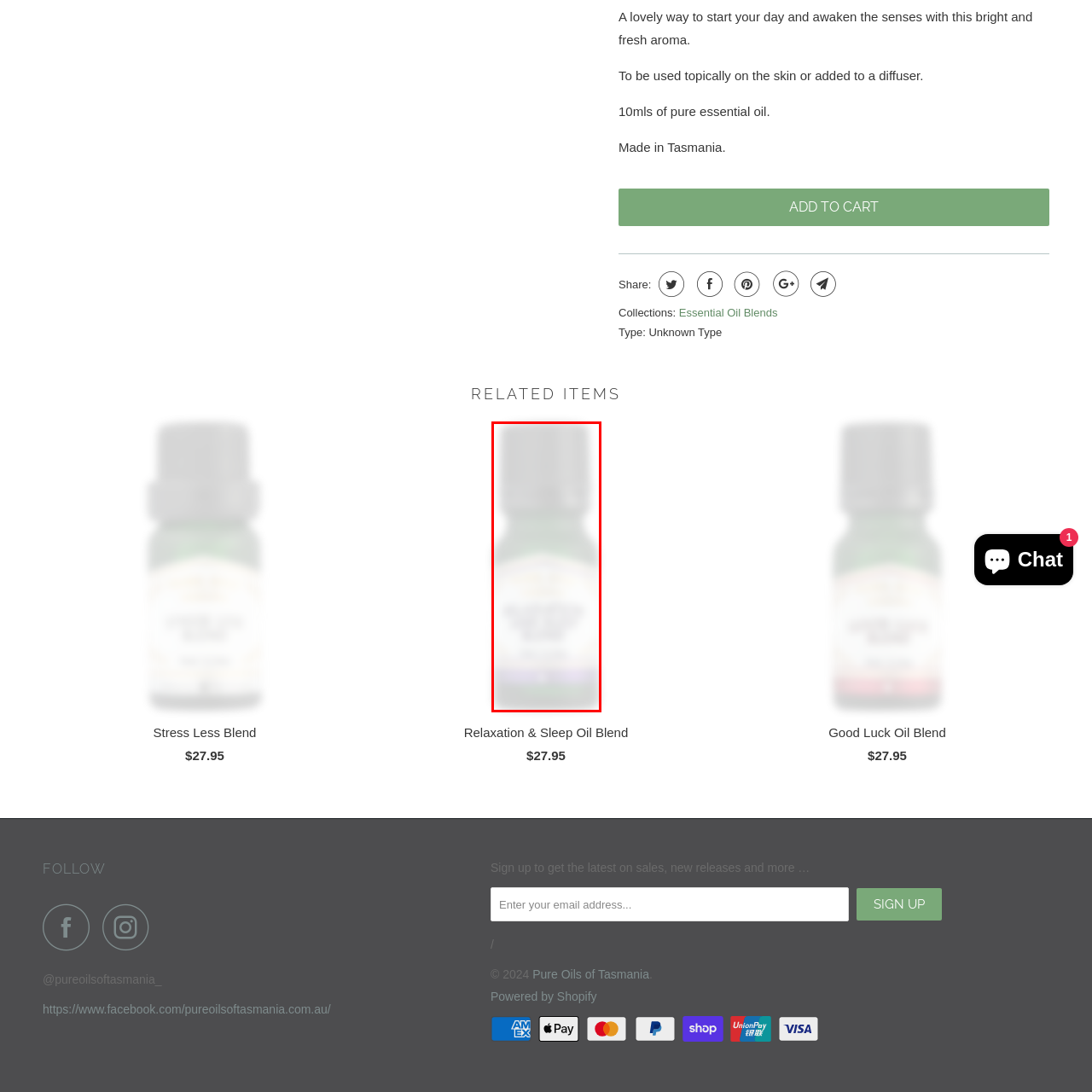Please review the image enclosed by the red bounding box and give a detailed answer to the following question, utilizing the information from the visual: What is the purpose of the essential oil blend?

The caption emphasizes that the blend is crafted to support a peaceful atmosphere, making it a perfect addition to any wellness routine, which suggests that its purpose is to promote relaxation and calmness.